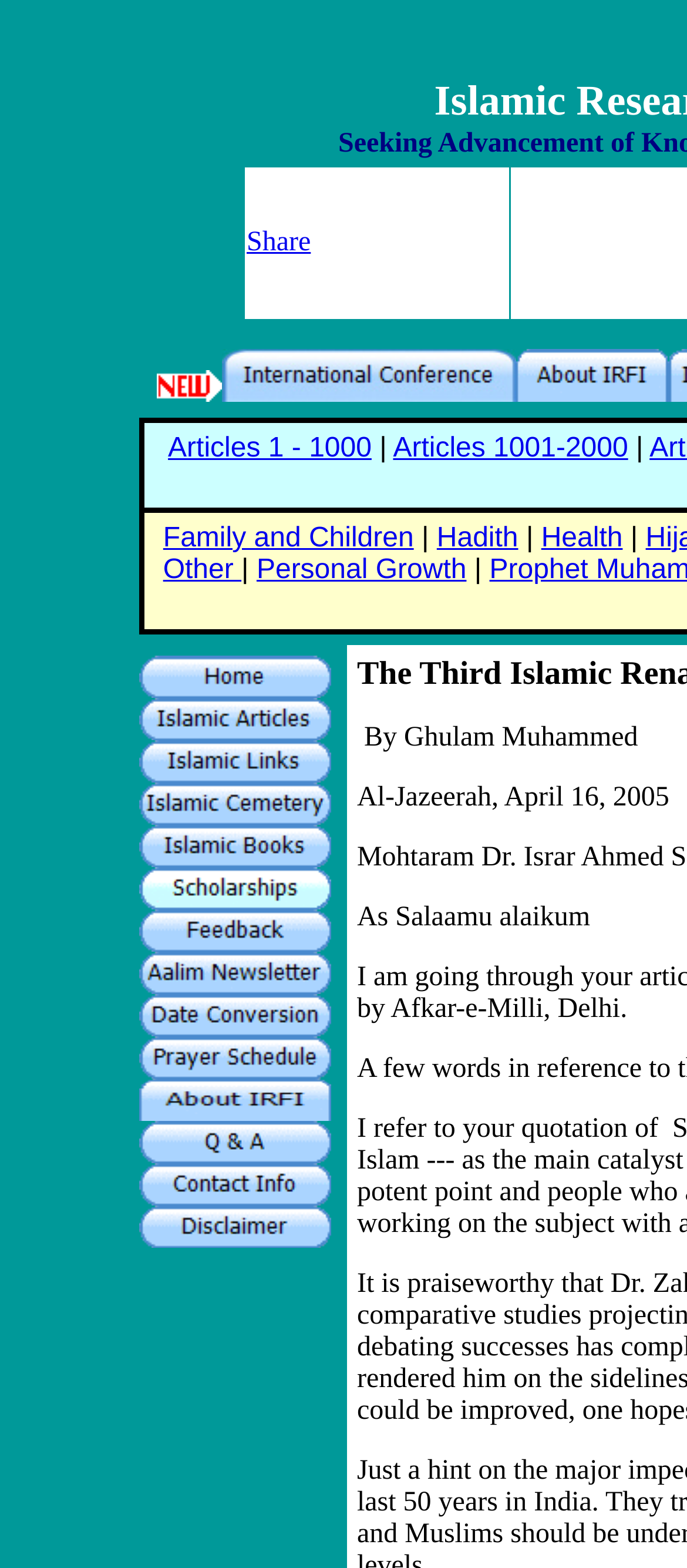Please specify the bounding box coordinates of the region to click in order to perform the following instruction: "Share the page".

[0.356, 0.107, 0.741, 0.203]